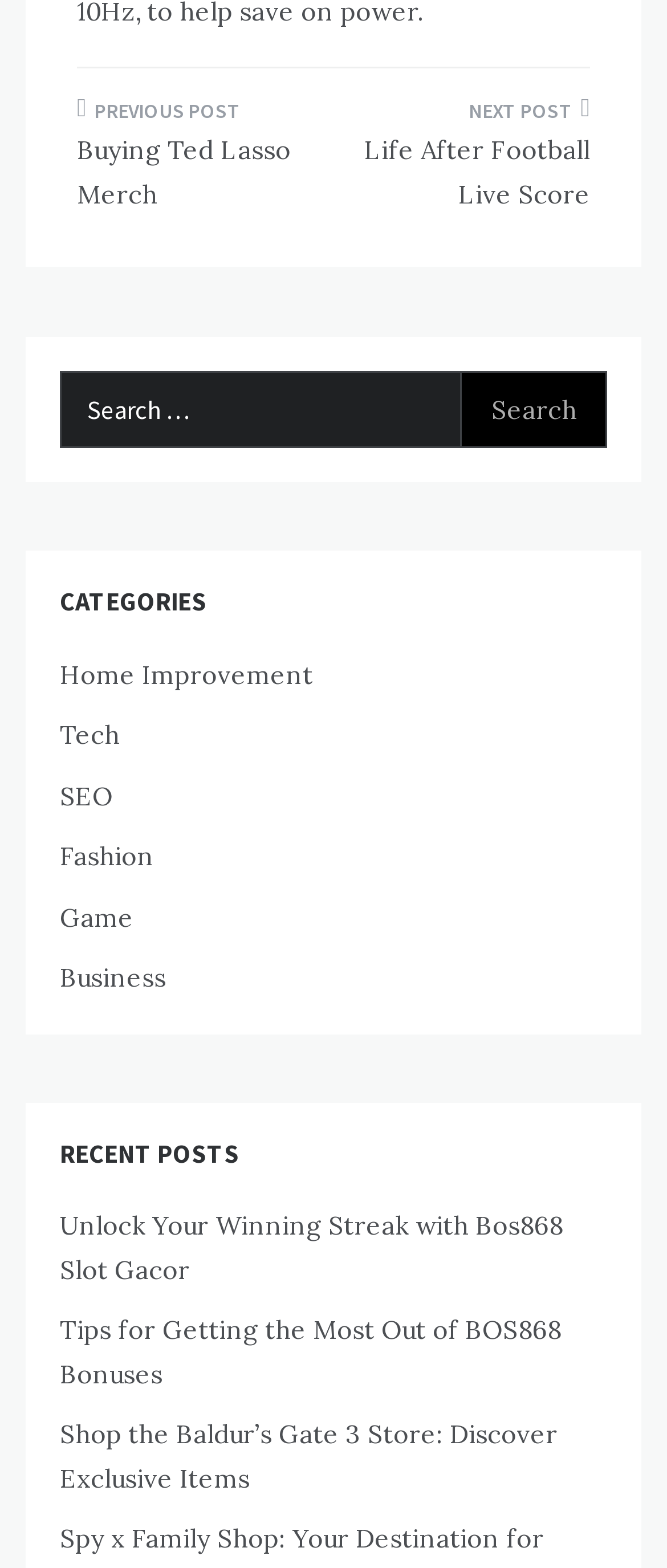What can be searched on this website?
Answer the question with as much detail as you can, using the image as a reference.

There is a search box with a label 'Search for:' and a button 'Search', which implies that users can search for posts on this website.